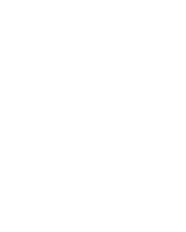Analyze the image and provide a detailed caption.

The image features a stylized representation of a "Video review of ColourPop Super Shock Shadow by christyd87." This visual likely encapsulates the essence of a makeup and beauty review, highlighting the reviewer’s passion for products related to cosmetics. In the context of the webpage, this image is associated with vibrant content featuring various beauty items and has garnered attention, indicated by the engagement metrics displayed alongside it. The overall aesthetic suggests a blend of creativity and consumer engagement in the beauty community.